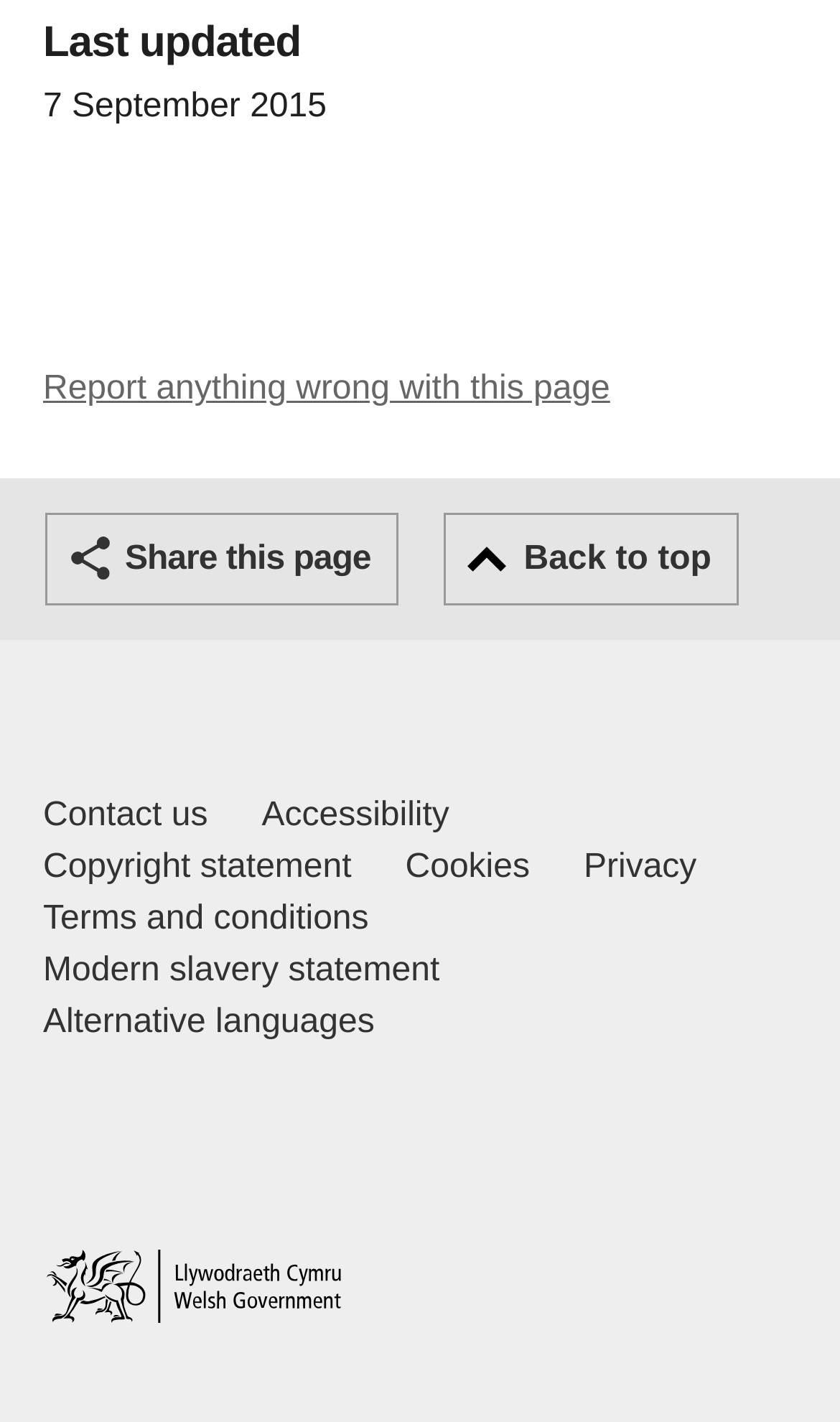Determine the coordinates of the bounding box that should be clicked to complete the instruction: "Report anything wrong with this page". The coordinates should be represented by four float numbers between 0 and 1: [left, top, right, bottom].

[0.051, 0.261, 0.726, 0.287]